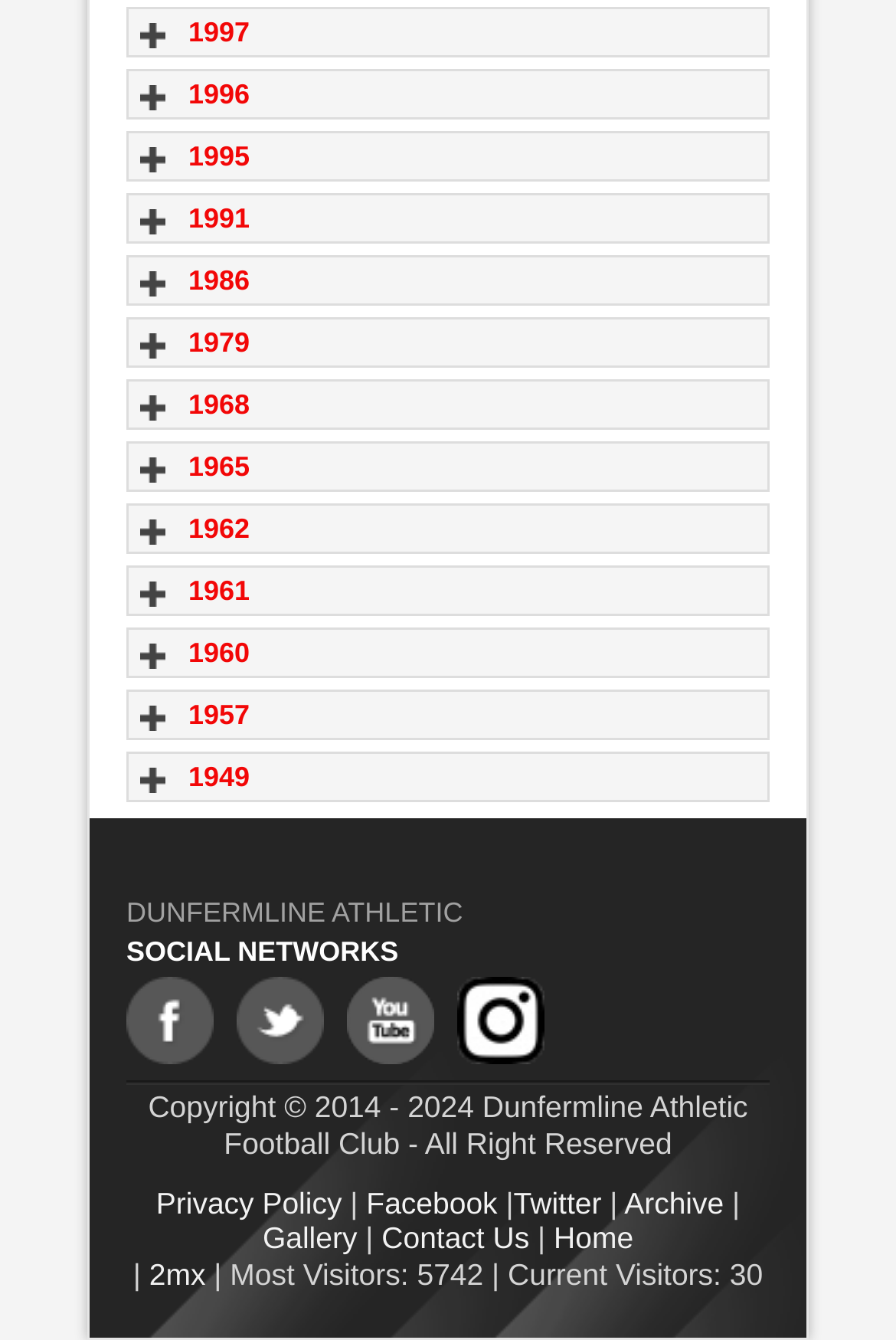What is the name of the football club?
Based on the screenshot, provide a one-word or short-phrase response.

Dunfermline Athletic